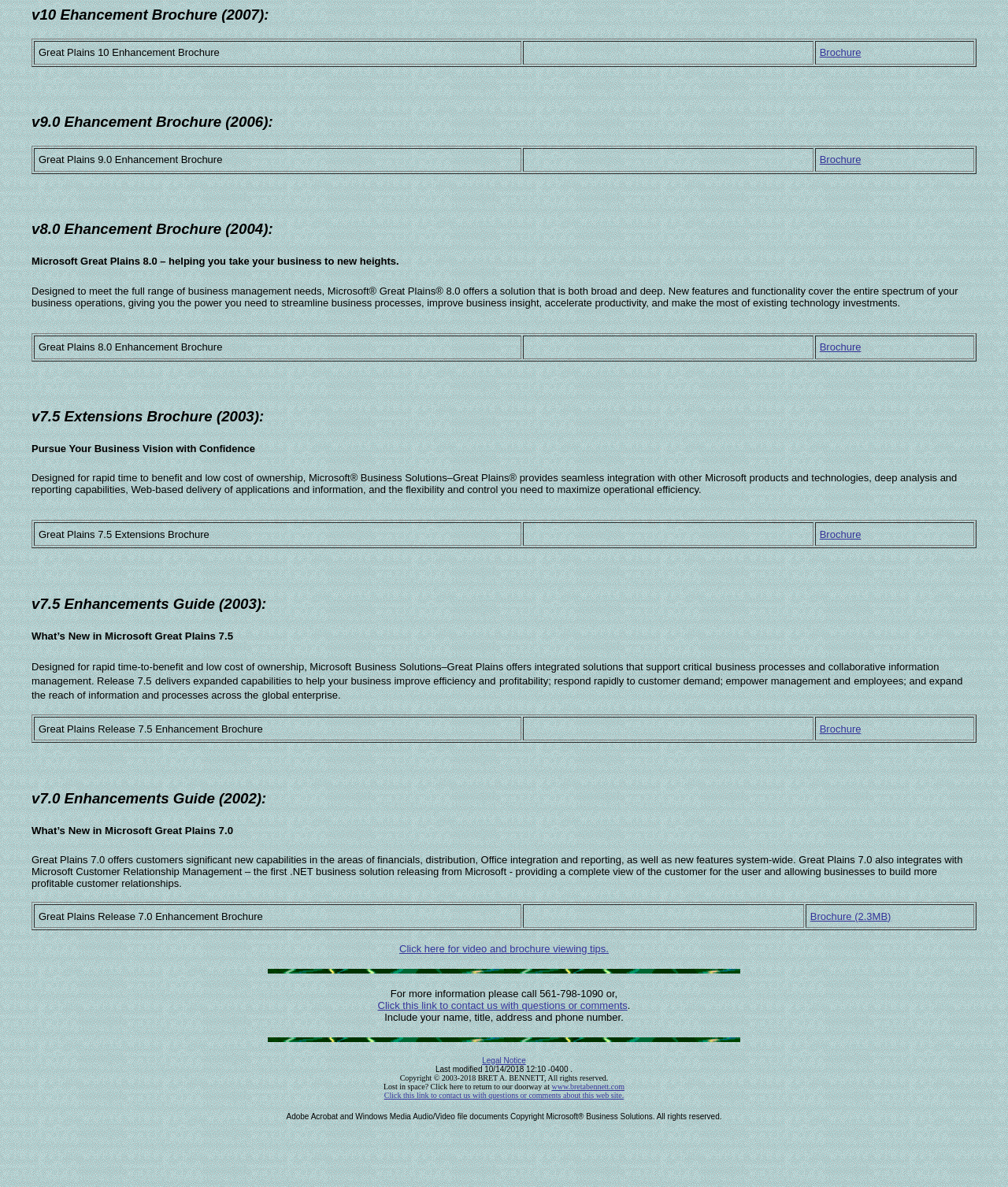Please provide a comprehensive response to the question based on the details in the image: What type of documents are available for download?

The tables on the webpage contain links to download brochures for different versions of Microsoft Great Plains, such as v10, v9.0, v8.0, and v7.5.